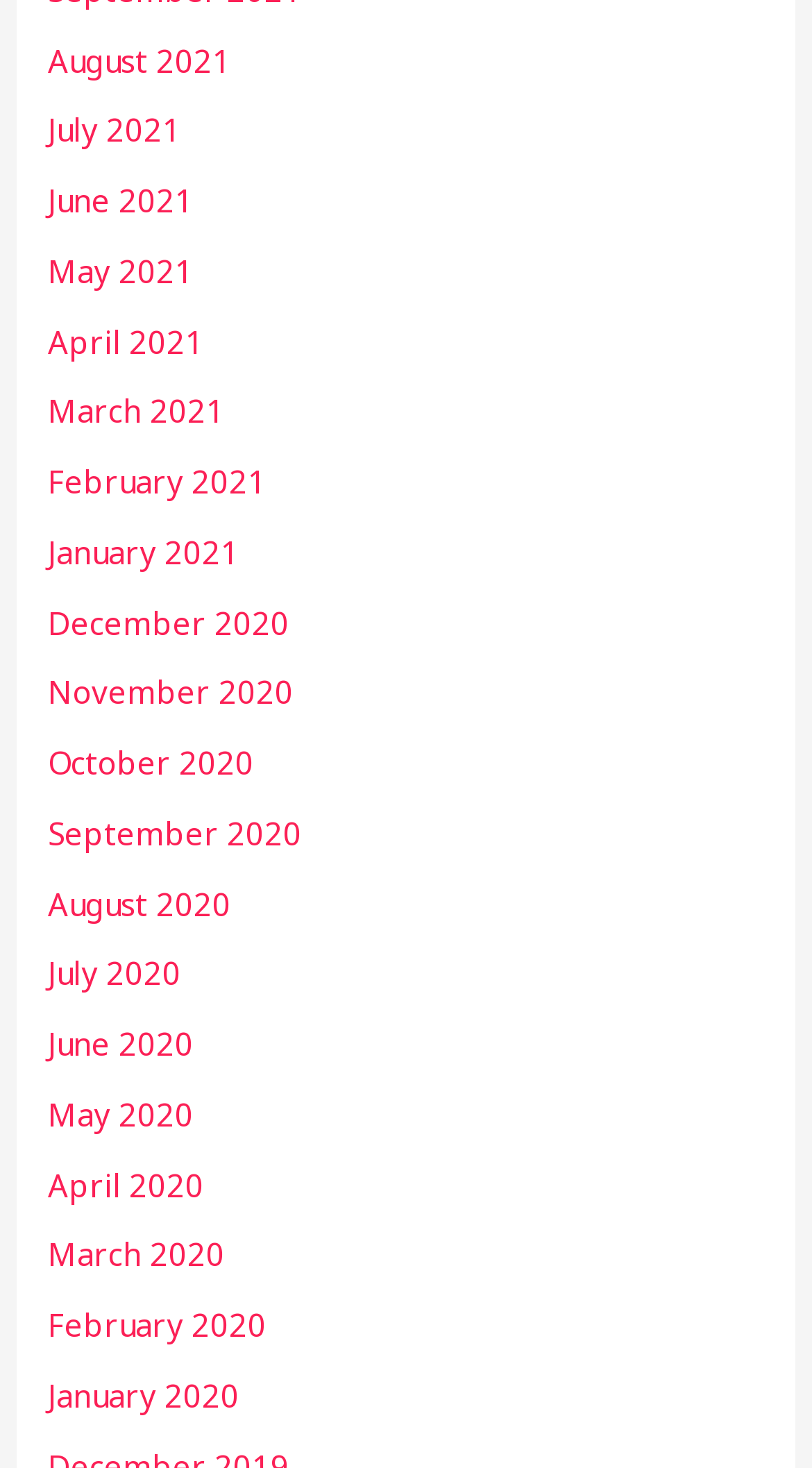Identify the bounding box coordinates for the element you need to click to achieve the following task: "check May 2021". The coordinates must be four float values ranging from 0 to 1, formatted as [left, top, right, bottom].

[0.059, 0.17, 0.239, 0.198]